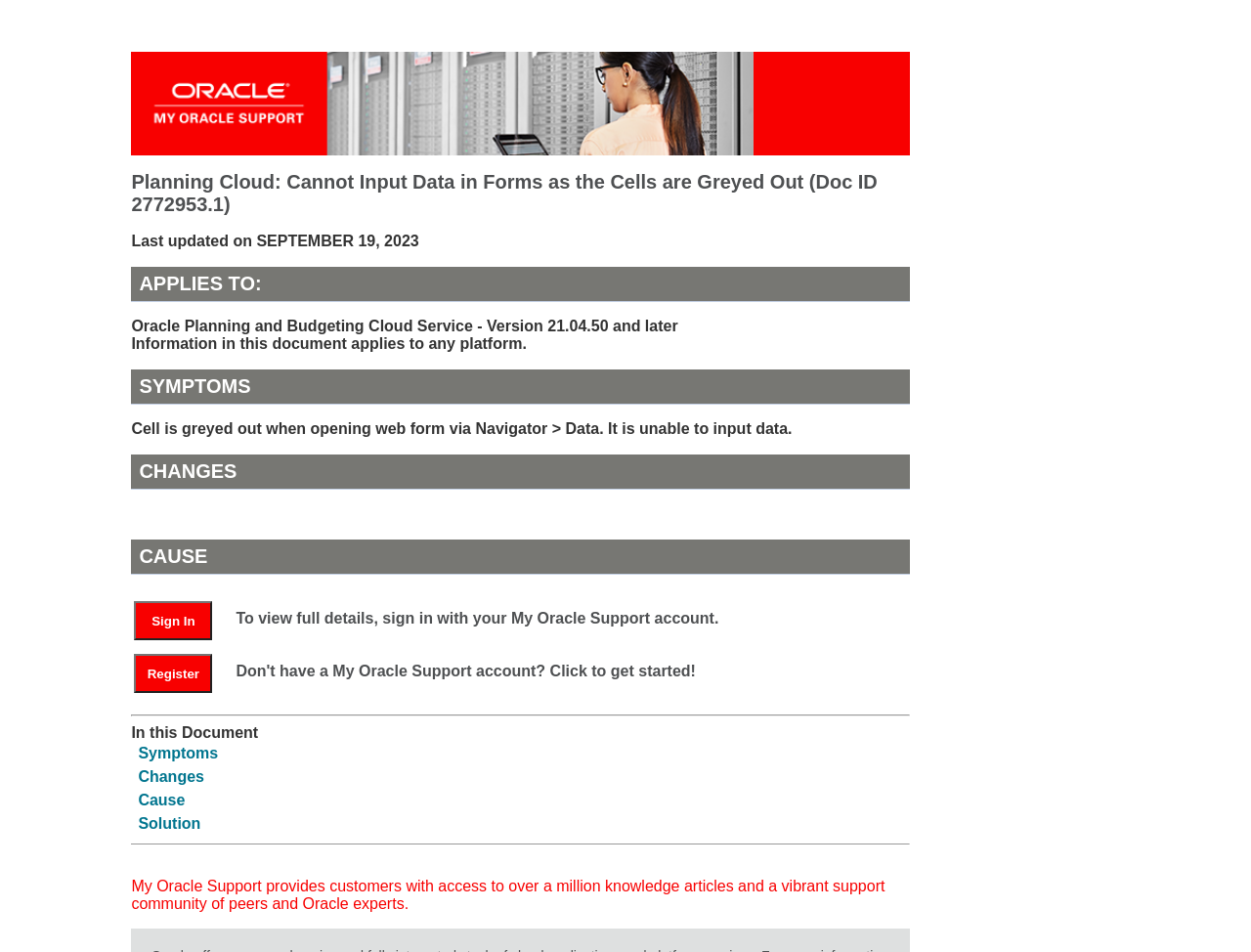Can you find the bounding box coordinates of the area I should click to execute the following instruction: "View Changes"?

[0.11, 0.807, 0.163, 0.824]